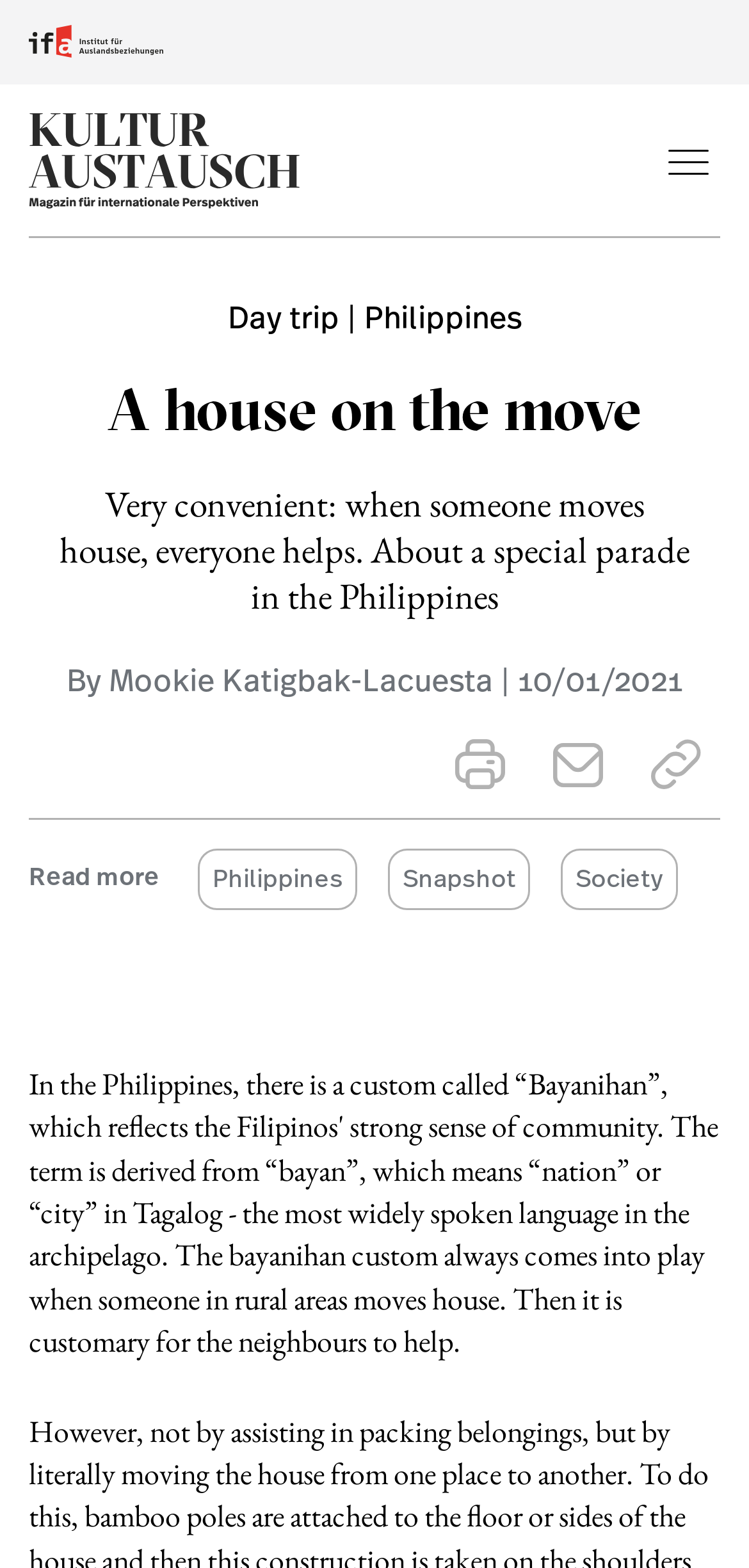Indicate the bounding box coordinates of the element that must be clicked to execute the instruction: "Visit the homepage". The coordinates should be given as four float numbers between 0 and 1, i.e., [left, top, right, bottom].

[0.038, 0.072, 0.401, 0.133]